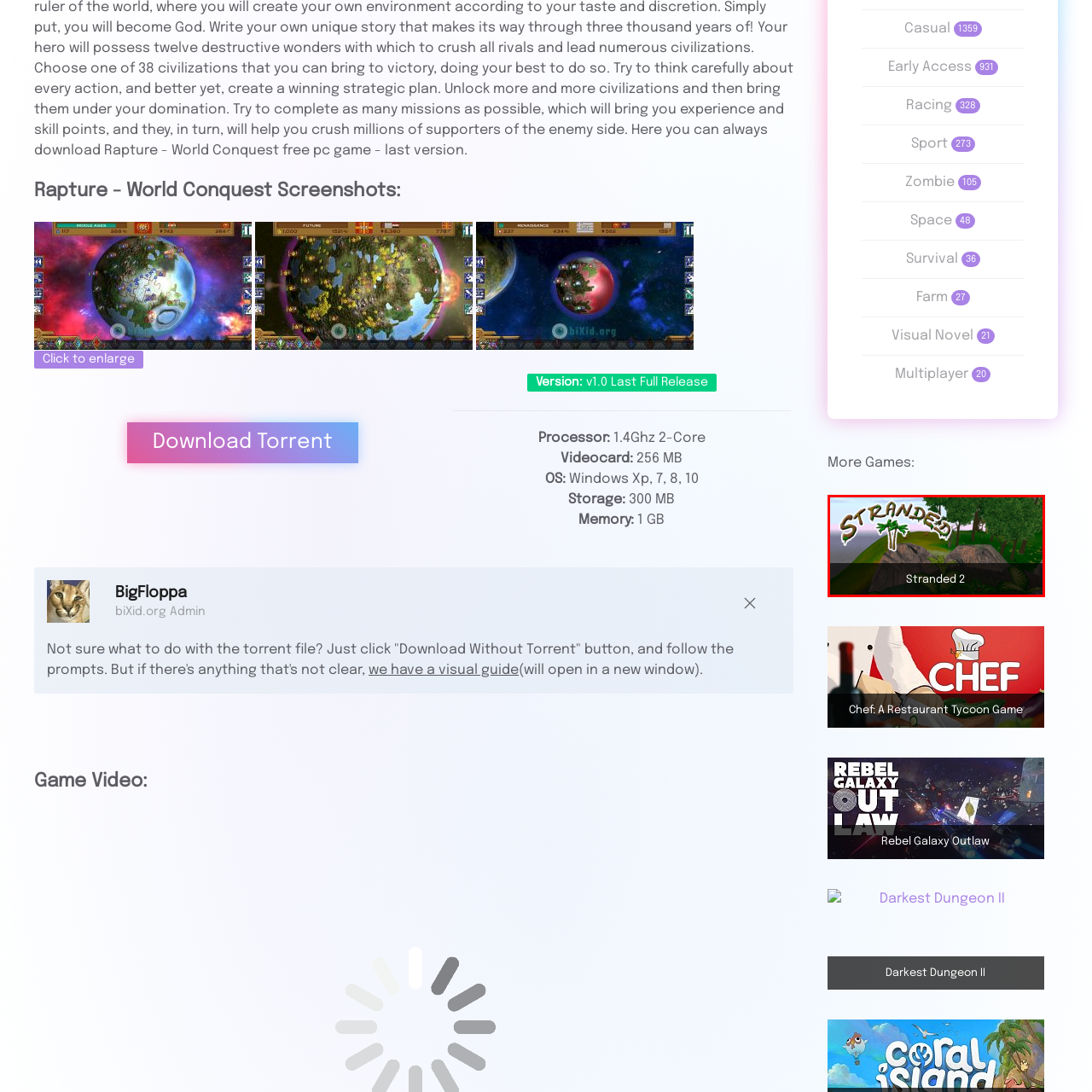What mechanics are hinted at in the game's setting? Please look at the image within the red bounding box and provide a one-word or short-phrase answer based on what you see.

Exploration and survival